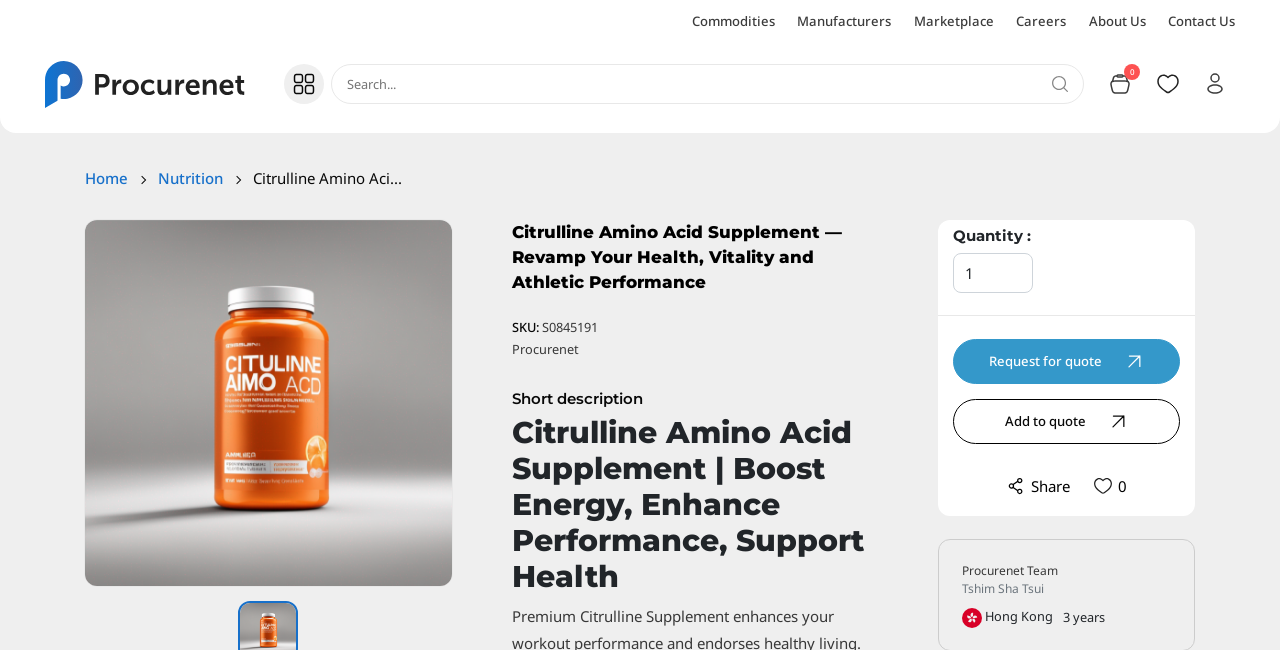Pinpoint the bounding box coordinates of the area that should be clicked to complete the following instruction: "Learn about the organization". The coordinates must be given as four float numbers between 0 and 1, i.e., [left, top, right, bottom].

None